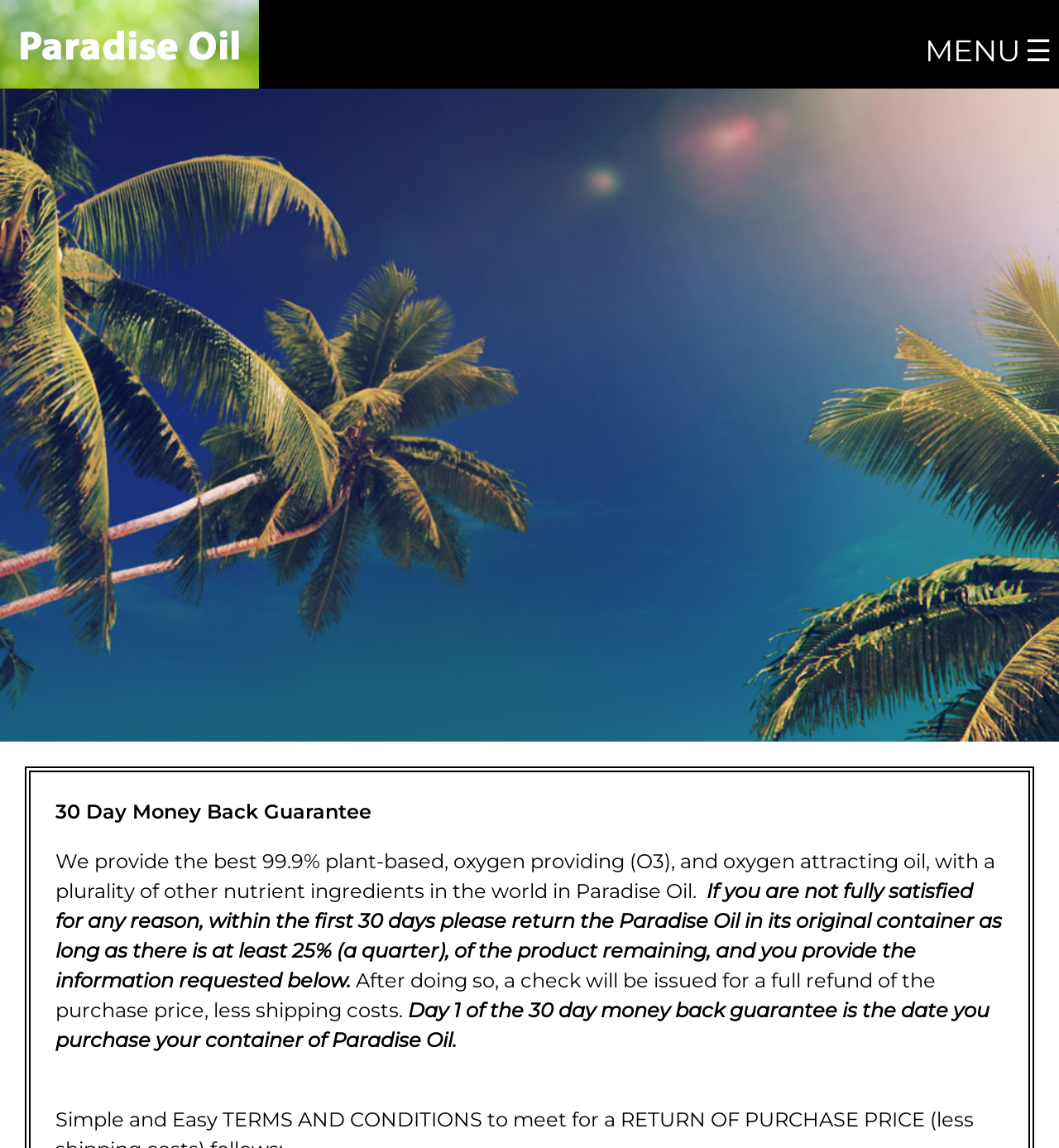What happens after returning the product?
Refer to the image and give a detailed answer to the query.

As stated in the text 'After doing so, a check will be issued for a full refund of the purchase price, less shipping costs.'.